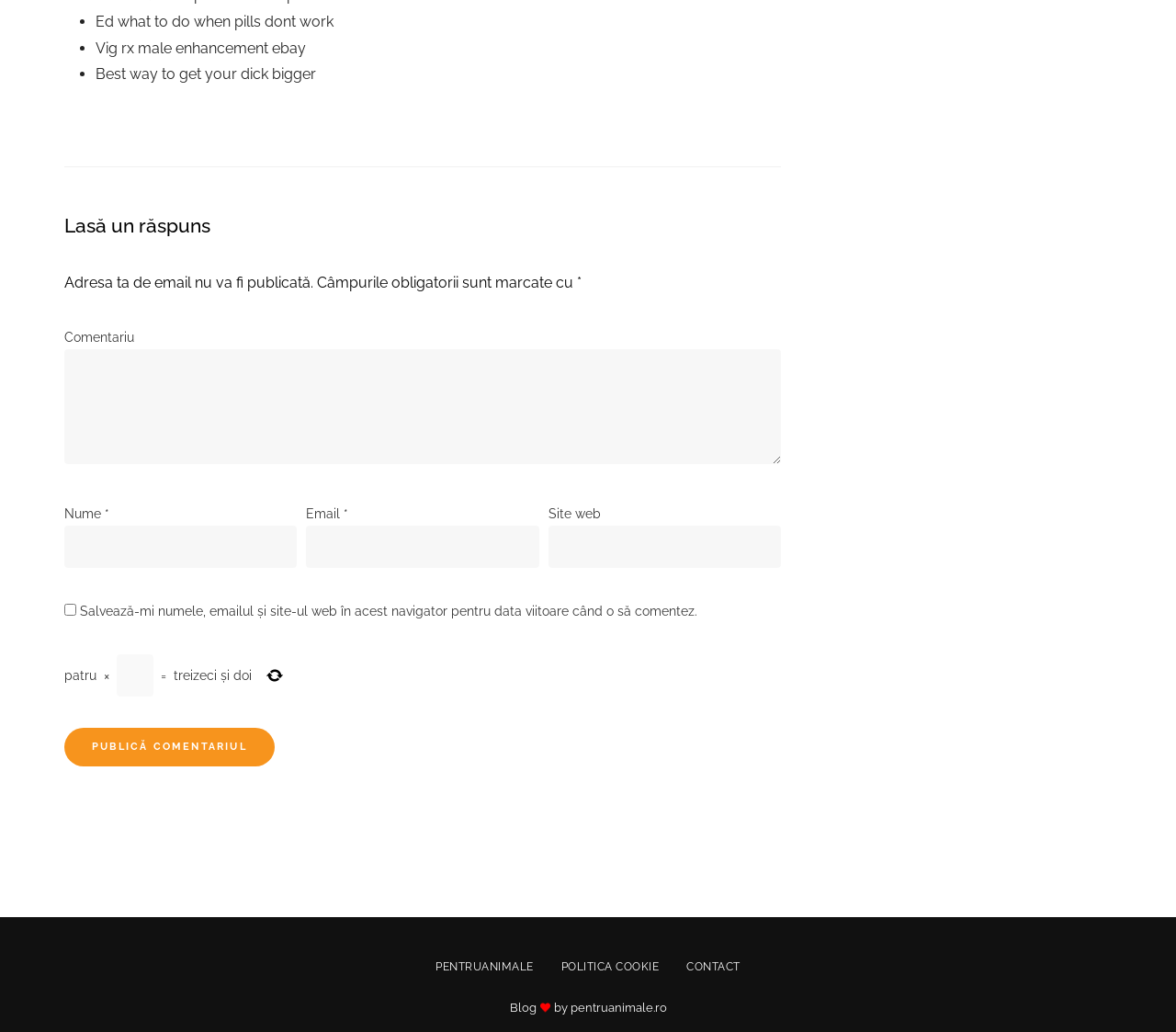Extract the bounding box coordinates for the HTML element that matches this description: "PentruAnimale". The coordinates should be four float numbers between 0 and 1, i.e., [left, top, right, bottom].

[0.359, 0.924, 0.465, 0.95]